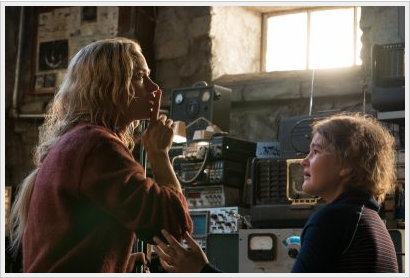What is the name of Evelyn's daughter?
Please use the image to provide a one-word or short phrase answer.

Regan